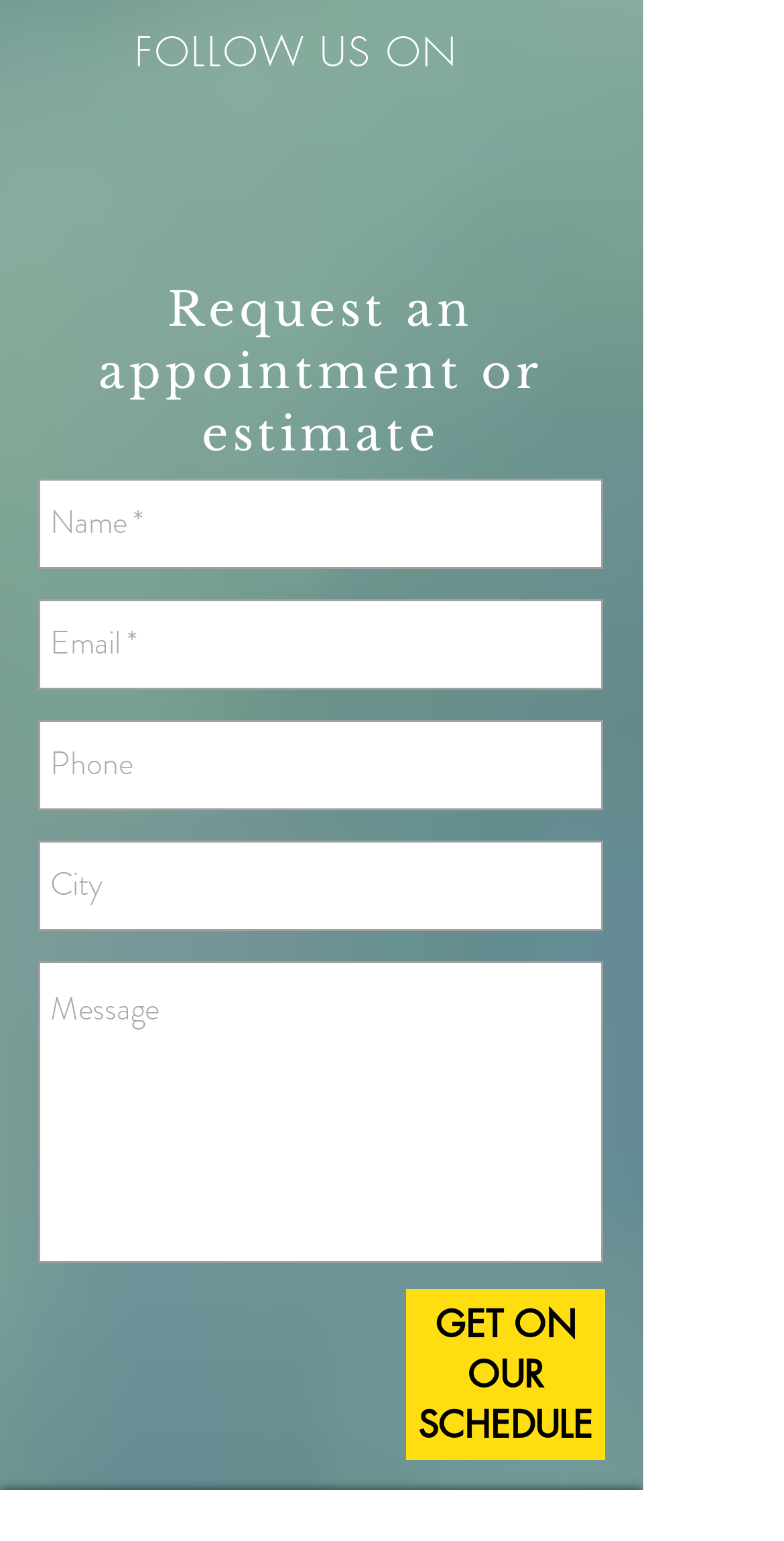Please identify the coordinates of the bounding box that should be clicked to fulfill this instruction: "Request an appointment or estimate".

[0.049, 0.18, 0.769, 0.302]